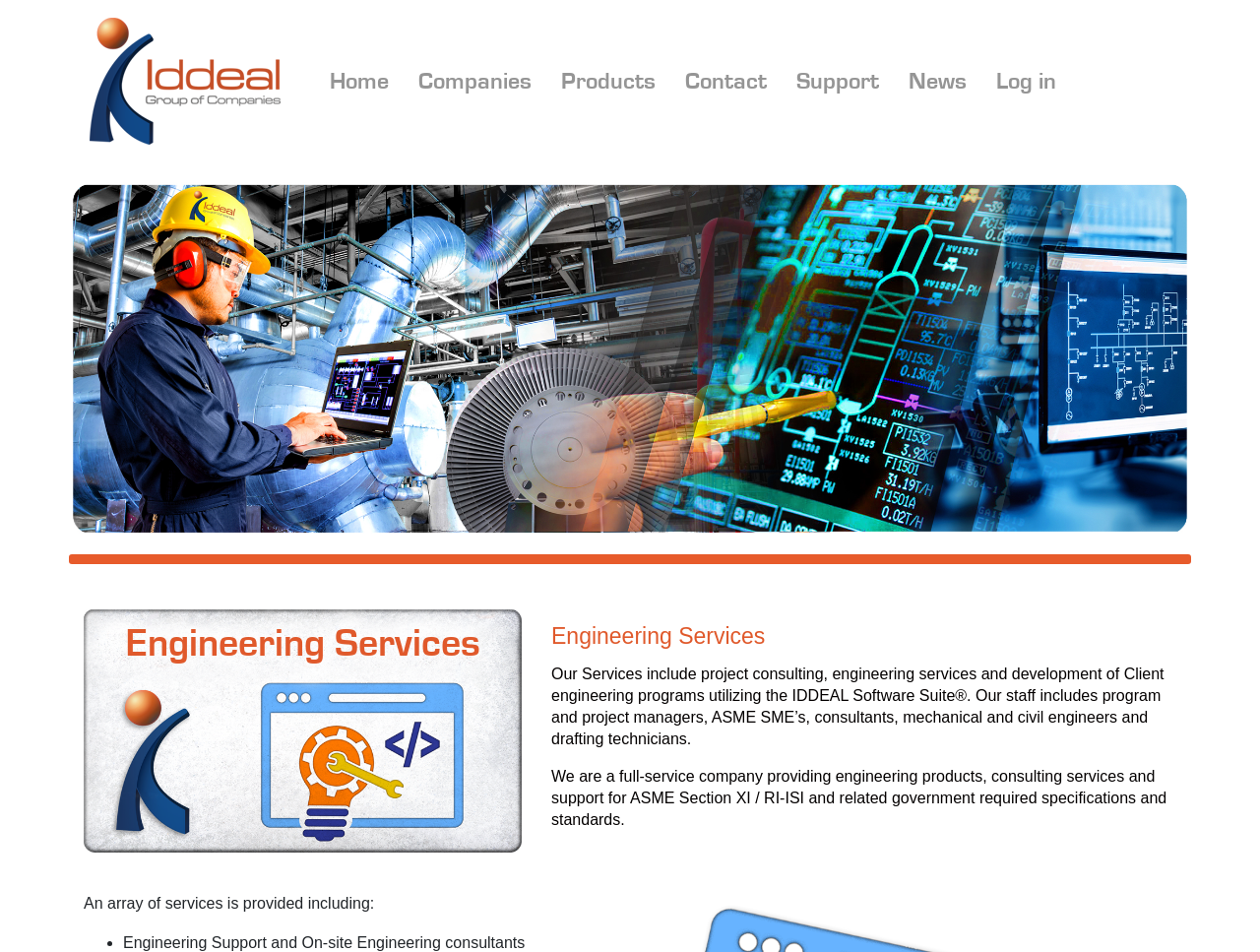Given the description Log in, predict the bounding box coordinates of the UI element. Ensure the coordinates are in the format (top-left x, top-left y, bottom-right x, bottom-right y) and all values are between 0 and 1.

[0.767, 0.051, 0.838, 0.119]